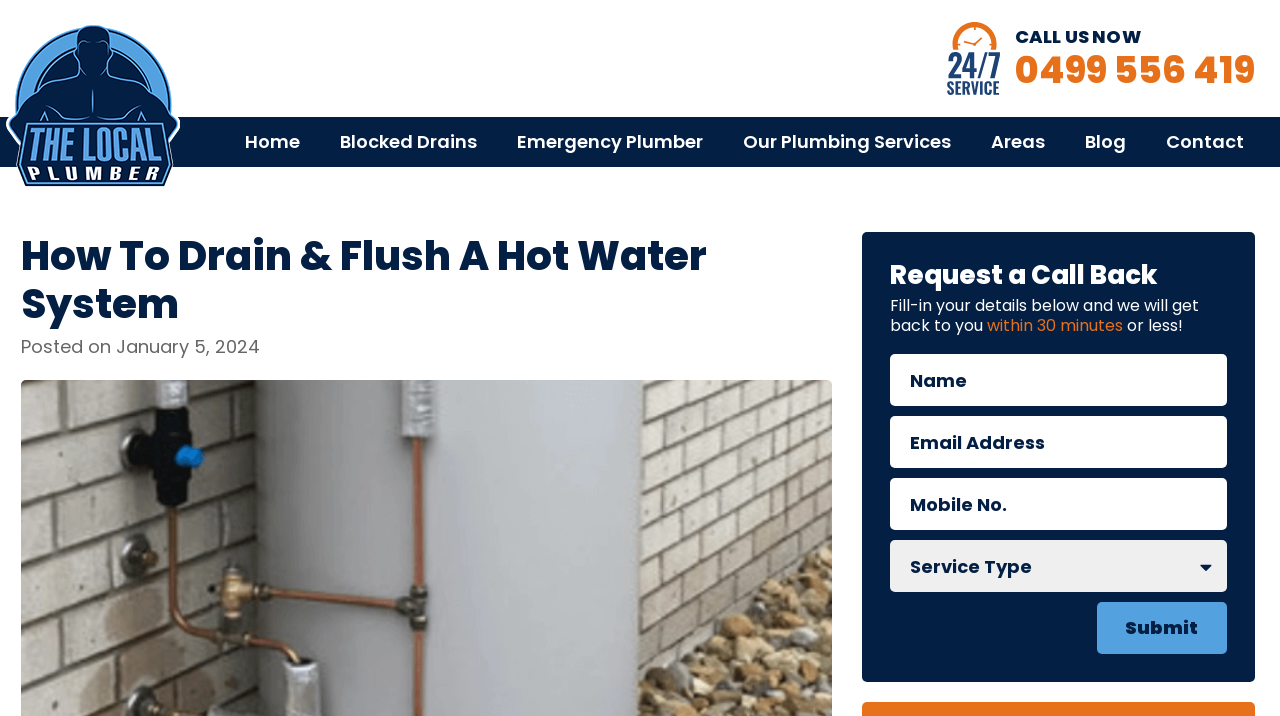What is the logo of The Local Plumber?
Please provide a comprehensive and detailed answer to the question.

I found the logo by looking at the image with the description 'The Local Plumber Logo' in the top-left corner of the webpage, which suggests that this is the logo of The Local Plumber.